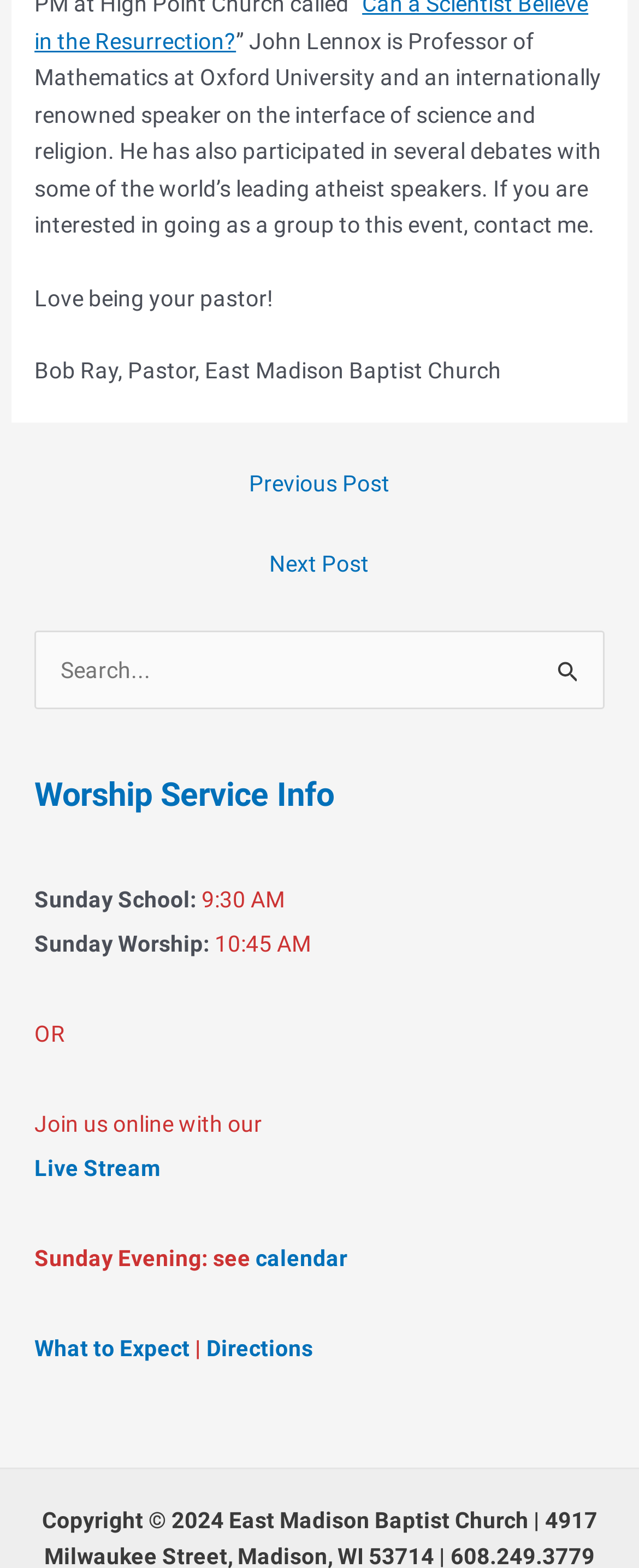Locate the bounding box coordinates of the area you need to click to fulfill this instruction: 'Search for something'. The coordinates must be in the form of four float numbers ranging from 0 to 1: [left, top, right, bottom].

[0.054, 0.402, 0.946, 0.453]